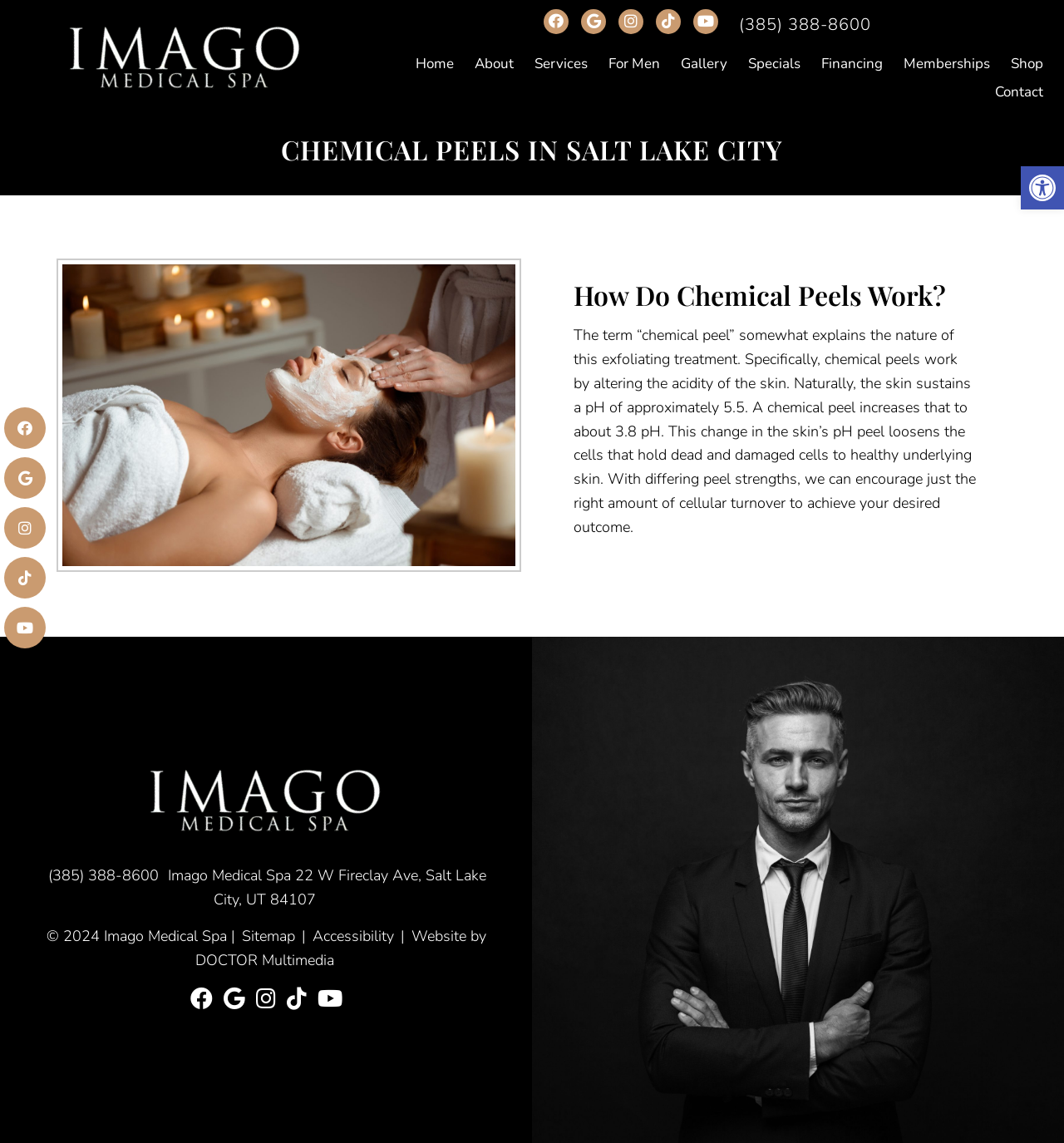Pinpoint the bounding box coordinates of the element that must be clicked to accomplish the following instruction: "Call (385) 388-8600". The coordinates should be in the format of four float numbers between 0 and 1, i.e., [left, top, right, bottom].

[0.695, 0.012, 0.819, 0.032]